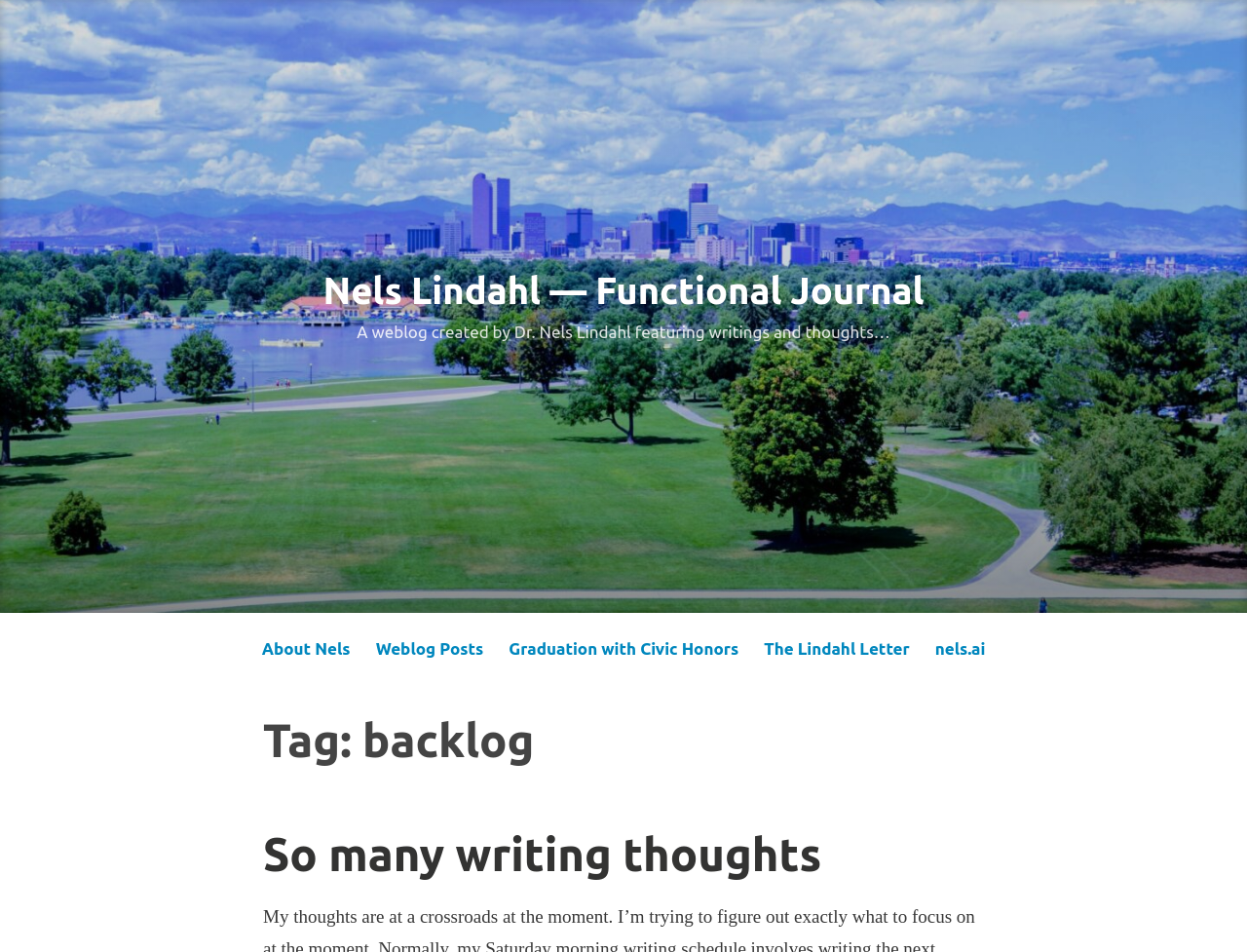Reply to the question with a single word or phrase:
What is the URL of the webpage that can be accessed via the link 'nels.ai'?

nels.ai